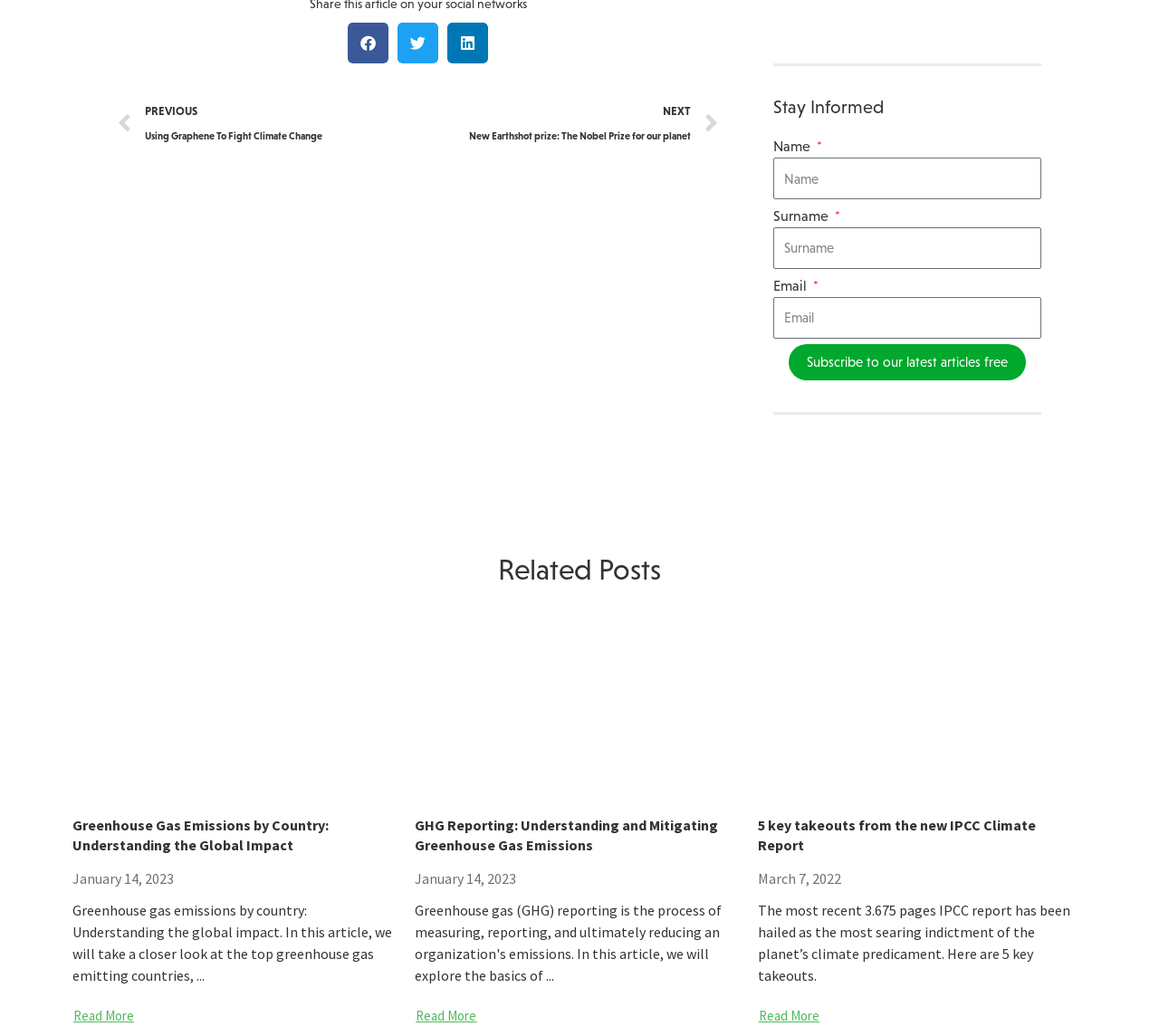How many related posts are displayed on the webpage? Analyze the screenshot and reply with just one word or a short phrase.

3